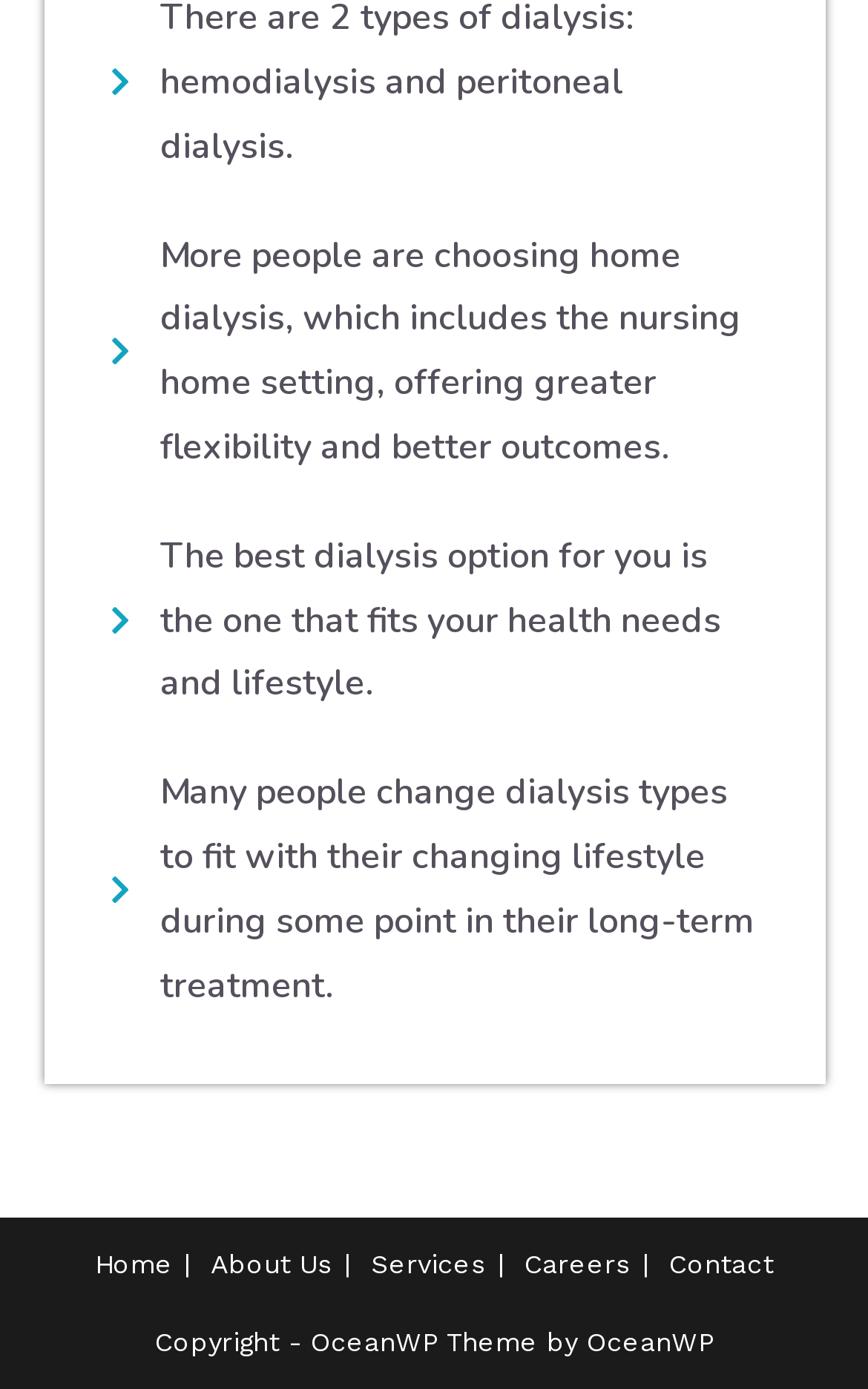What is the purpose of the webpage?
Please give a detailed and elaborate answer to the question based on the image.

The webpage appears to be informative, providing information about dialysis options and their benefits, rather than being a commercial or transactional webpage.